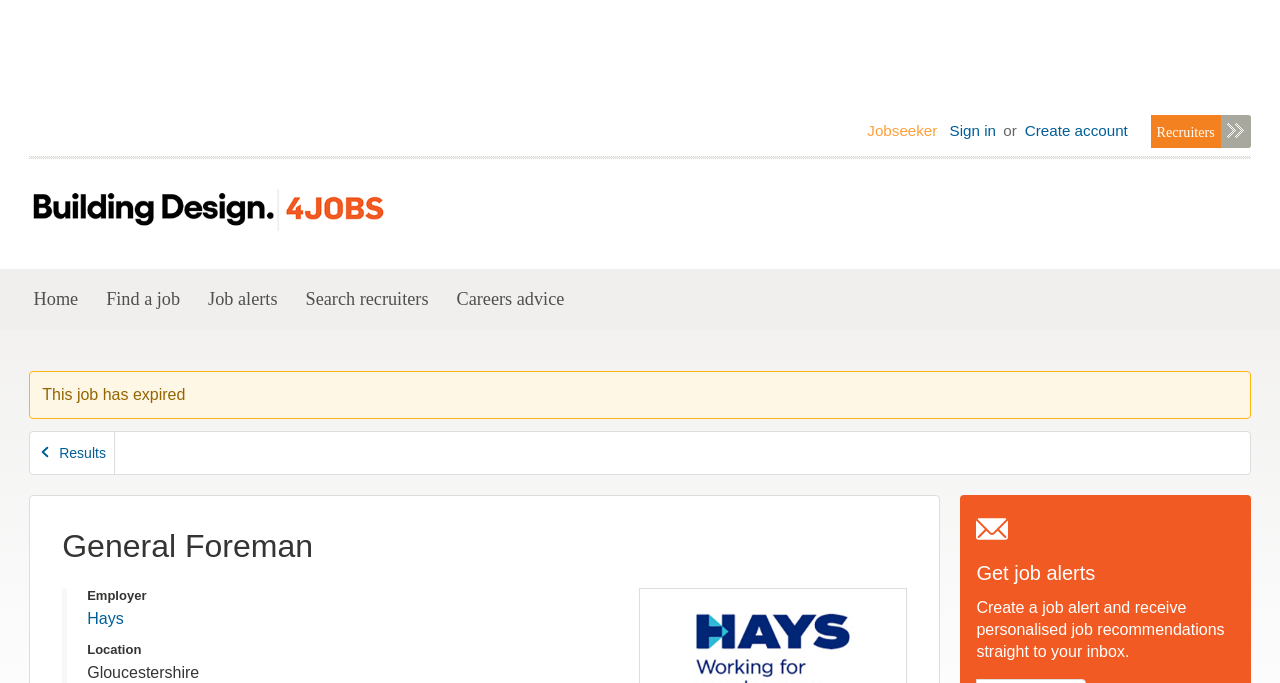Please identify the bounding box coordinates of the element's region that should be clicked to execute the following instruction: "Search for jobs". The bounding box coordinates must be four float numbers between 0 and 1, i.e., [left, top, right, bottom].

[0.077, 0.408, 0.147, 0.469]